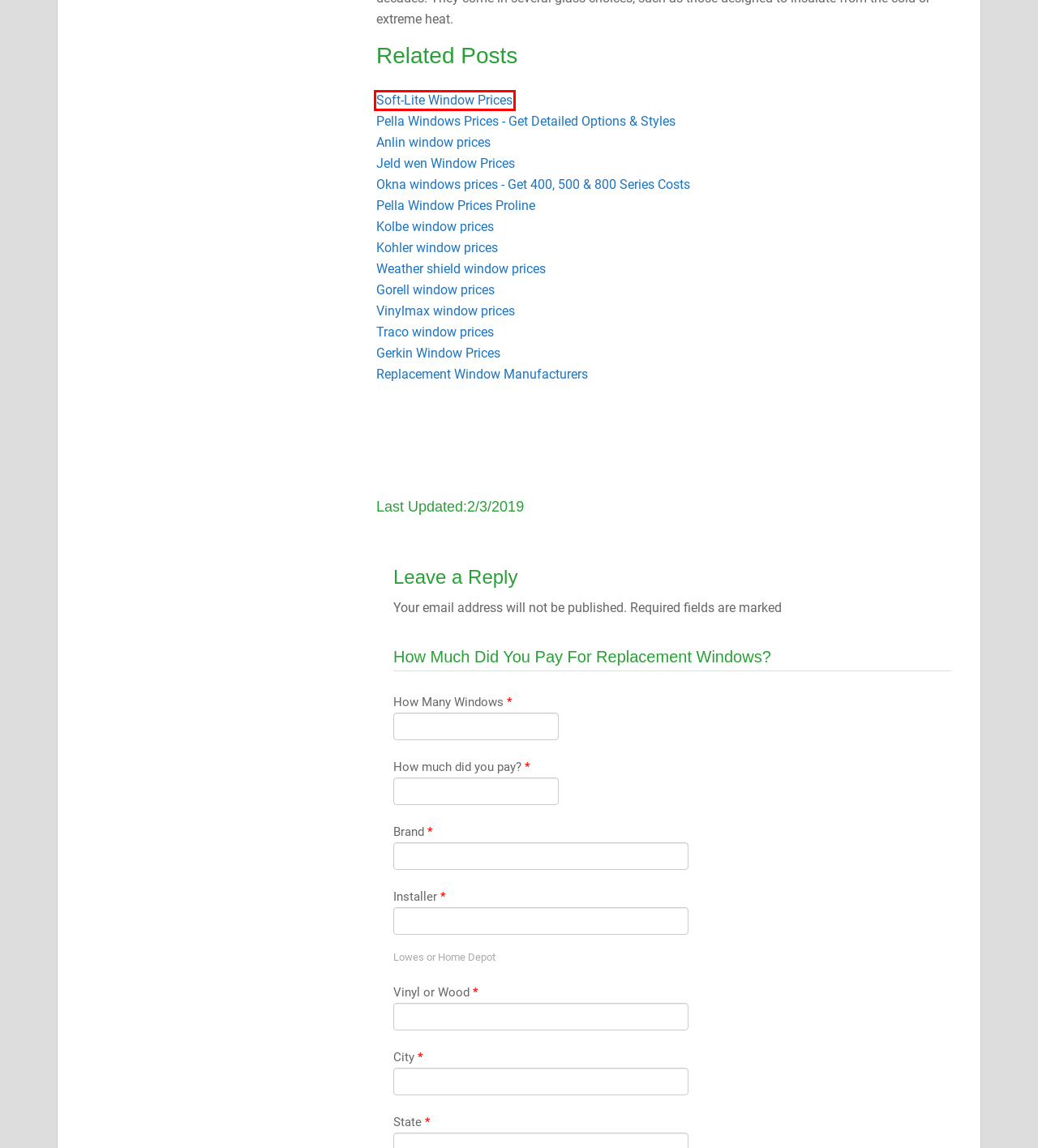With the provided screenshot showing a webpage and a red bounding box, determine which webpage description best fits the new page that appears after clicking the element inside the red box. Here are the options:
A. Gorell window prices - Get the Average Costs Now
B. Jeld wen Window Prices
C. Pella Window Prices Proline - Get quick prices and options
D. Traco window prices - Get average costs
E. Weather shield window prices - Get average Costs
F. Window Manufacturers - Top 30 Brands, Vinyl, PVC, Wood, Fiberglass
G. Anlin window prices
H. Soft-Lite Window Prices

H